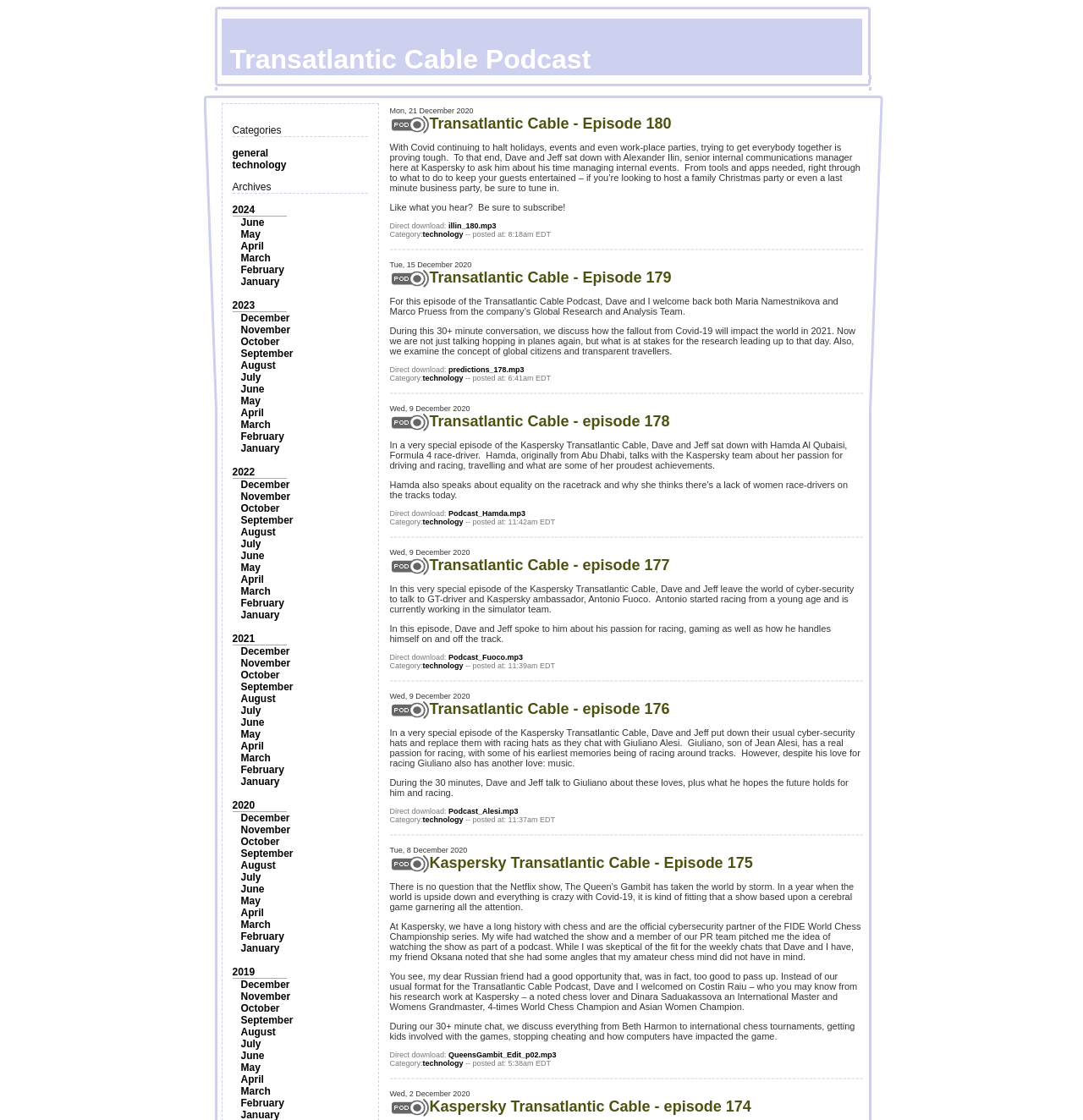Determine the bounding box coordinates of the clickable region to follow the instruction: "Click on the 'general' category".

[0.214, 0.131, 0.248, 0.142]